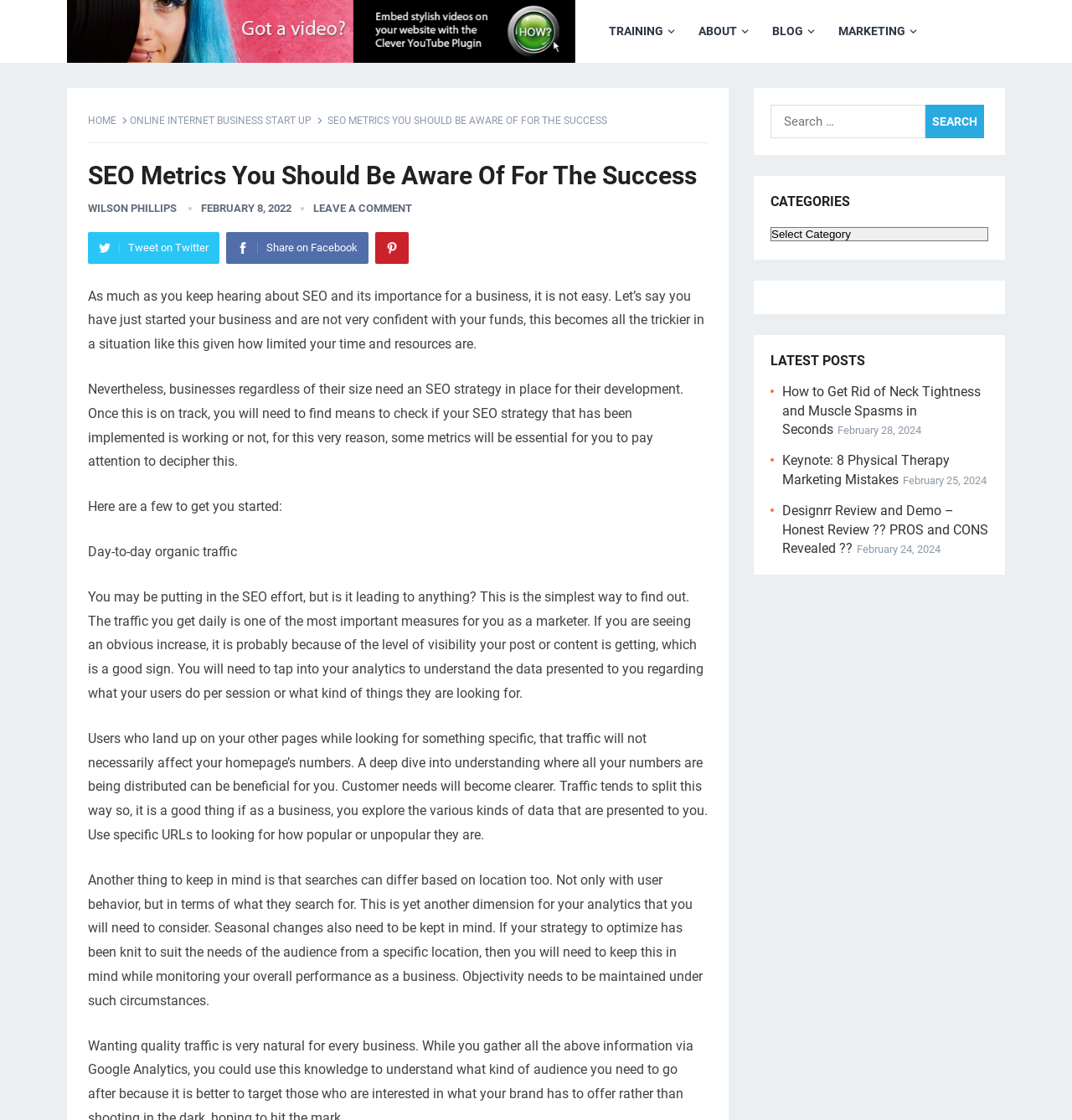Determine the bounding box coordinates of the region that needs to be clicked to achieve the task: "Search for something".

[0.719, 0.093, 0.922, 0.123]